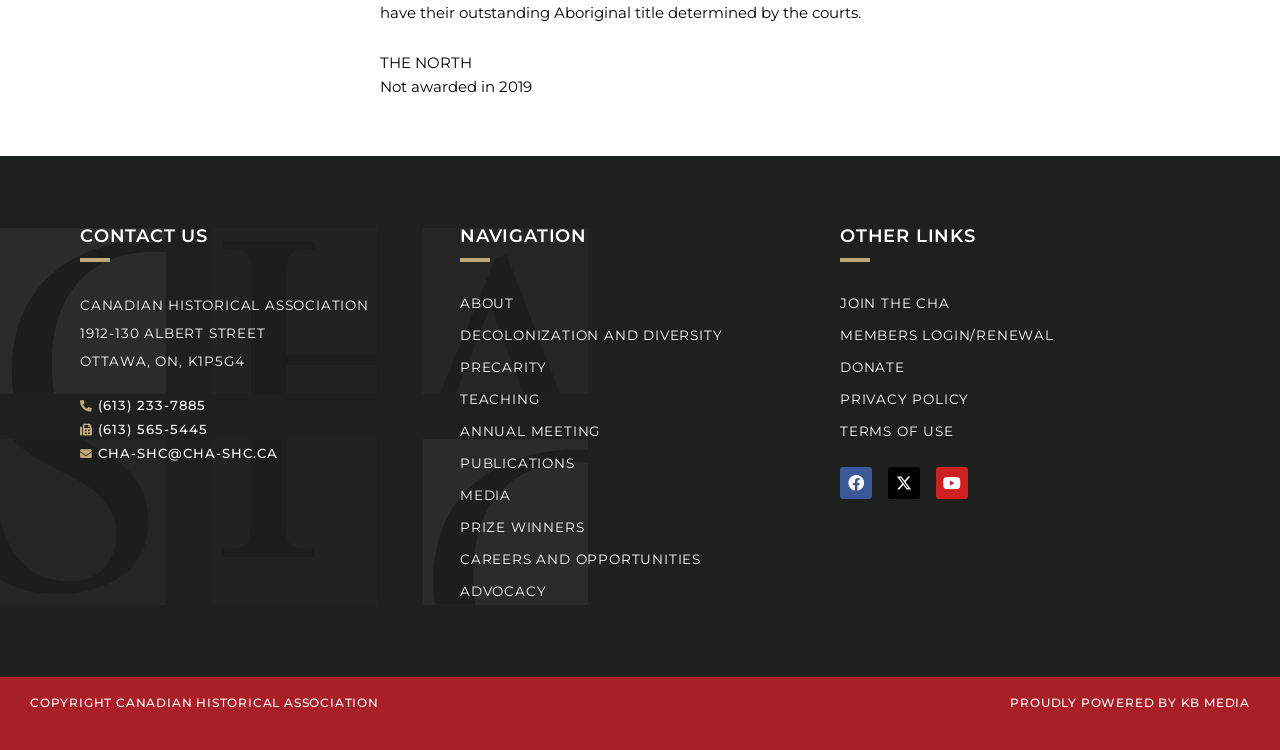Show the bounding box coordinates of the region that should be clicked to follow the instruction: "Click the 'CONTACT US' heading."

[0.062, 0.301, 0.344, 0.33]